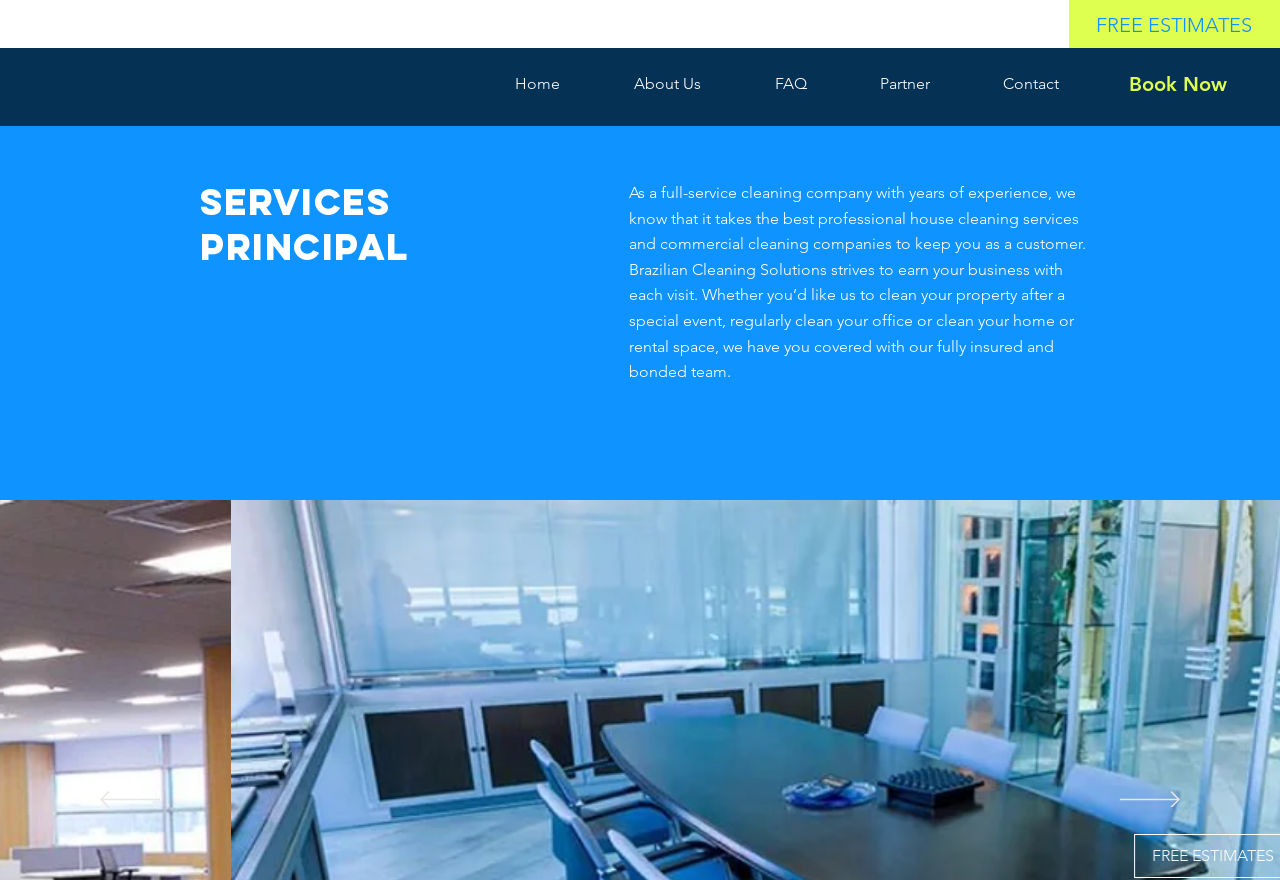Please determine the bounding box coordinates of the area that needs to be clicked to complete this task: 'Click on Contact'. The coordinates must be four float numbers between 0 and 1, formatted as [left, top, right, bottom].

[0.772, 0.067, 0.873, 0.124]